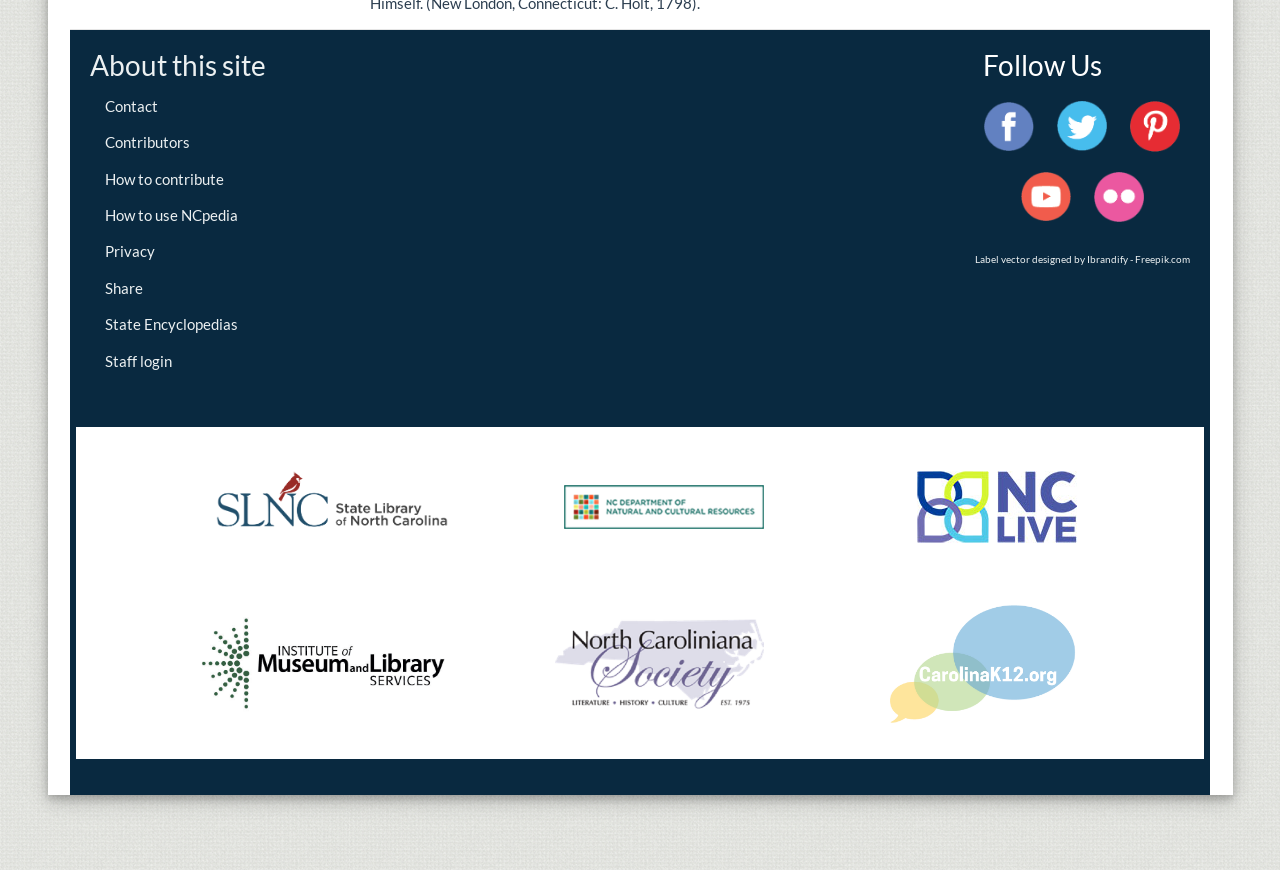Use a single word or phrase to answer the question:
What is the last link in the 'Follow Us' section?

youtube icon